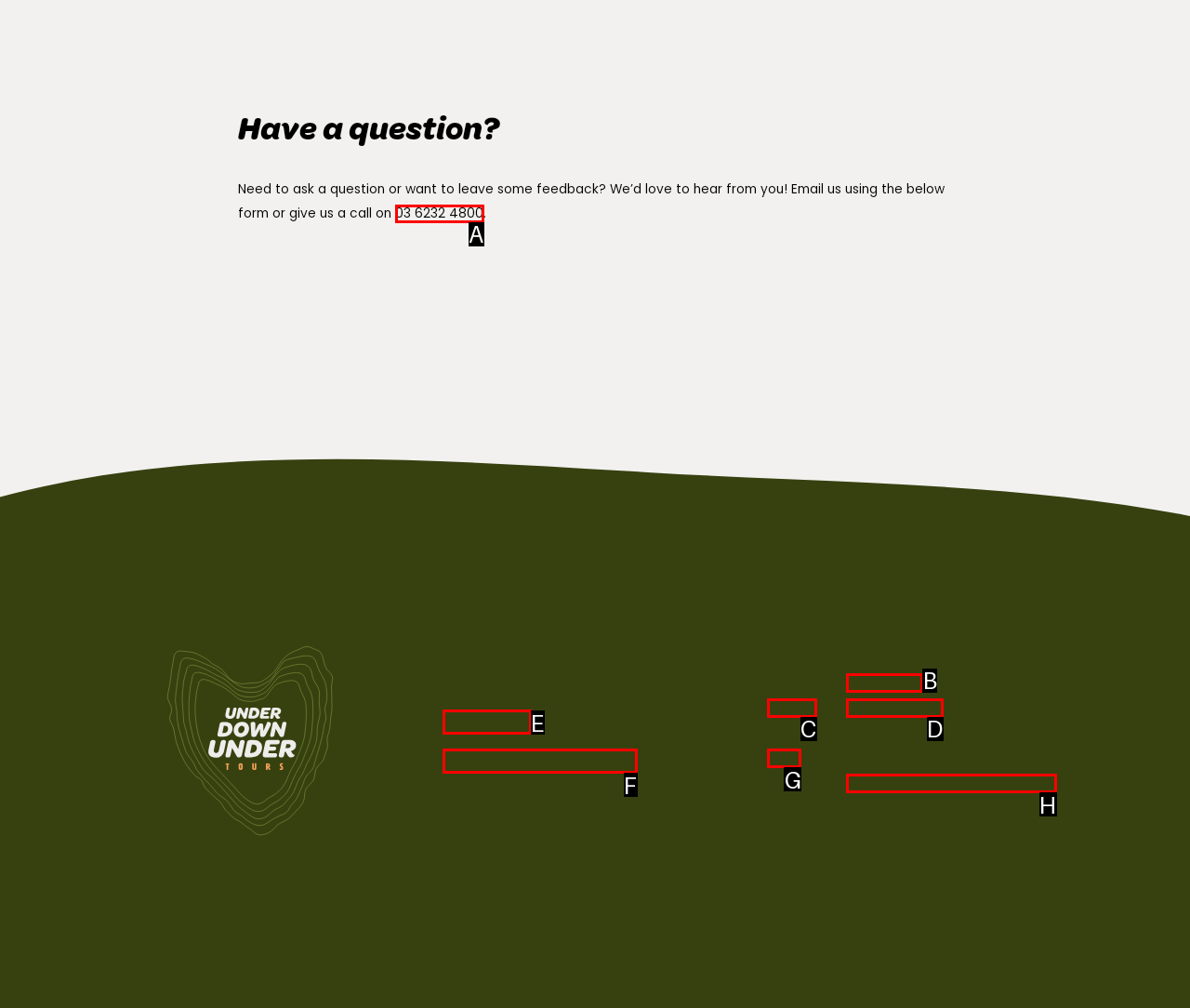Look at the description: 03 6232 4800
Determine the letter of the matching UI element from the given choices.

A